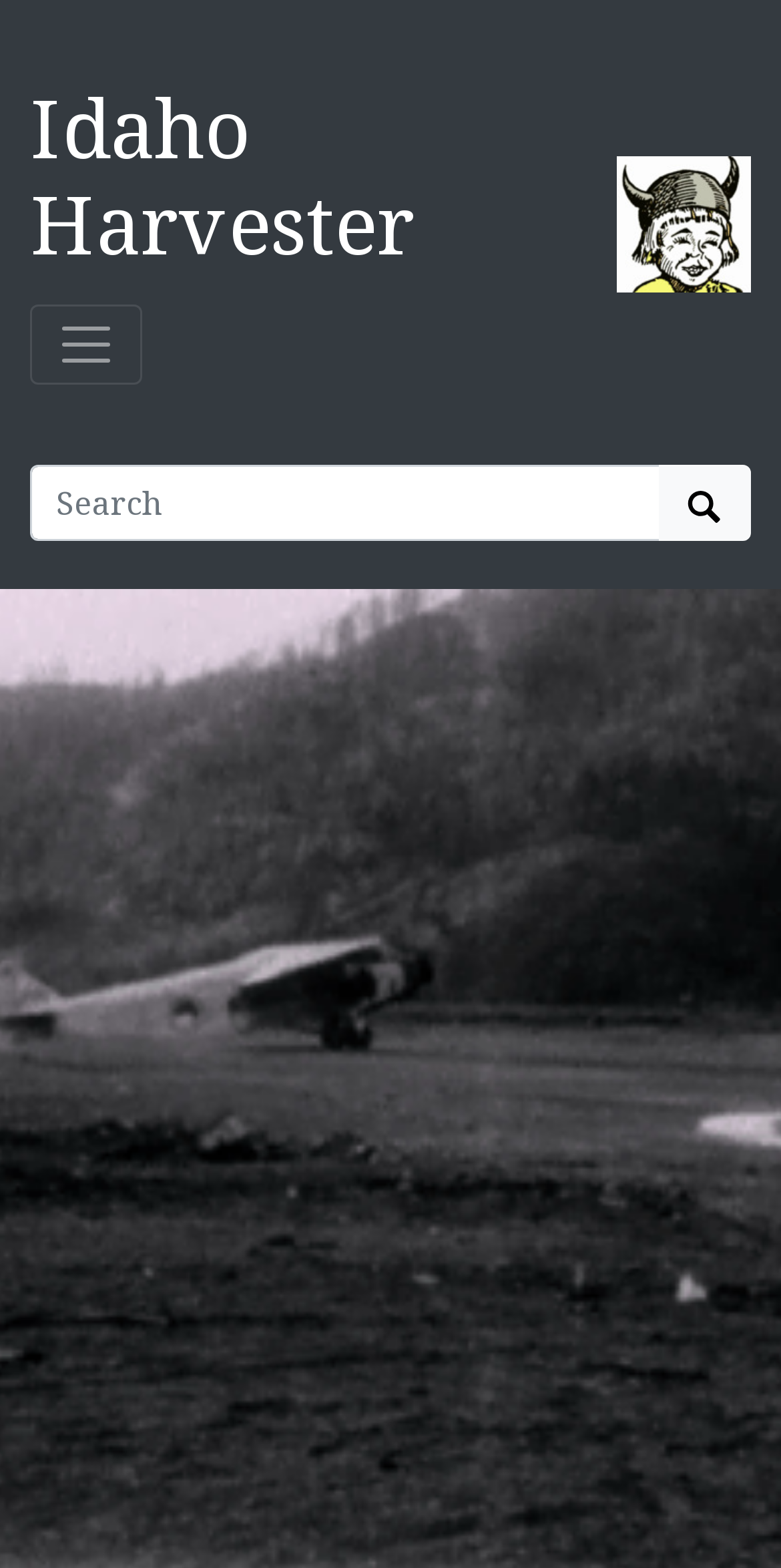With reference to the image, please provide a detailed answer to the following question: What is the logo of Idaho Harvester home?

The logo of Idaho Harvester home is mentioned in the image description 'Idaho Harvester home, Baby Joe Vandal logo' which is a part of the link element 'Idaho Harvester home, Baby Joe Vandal logo'.